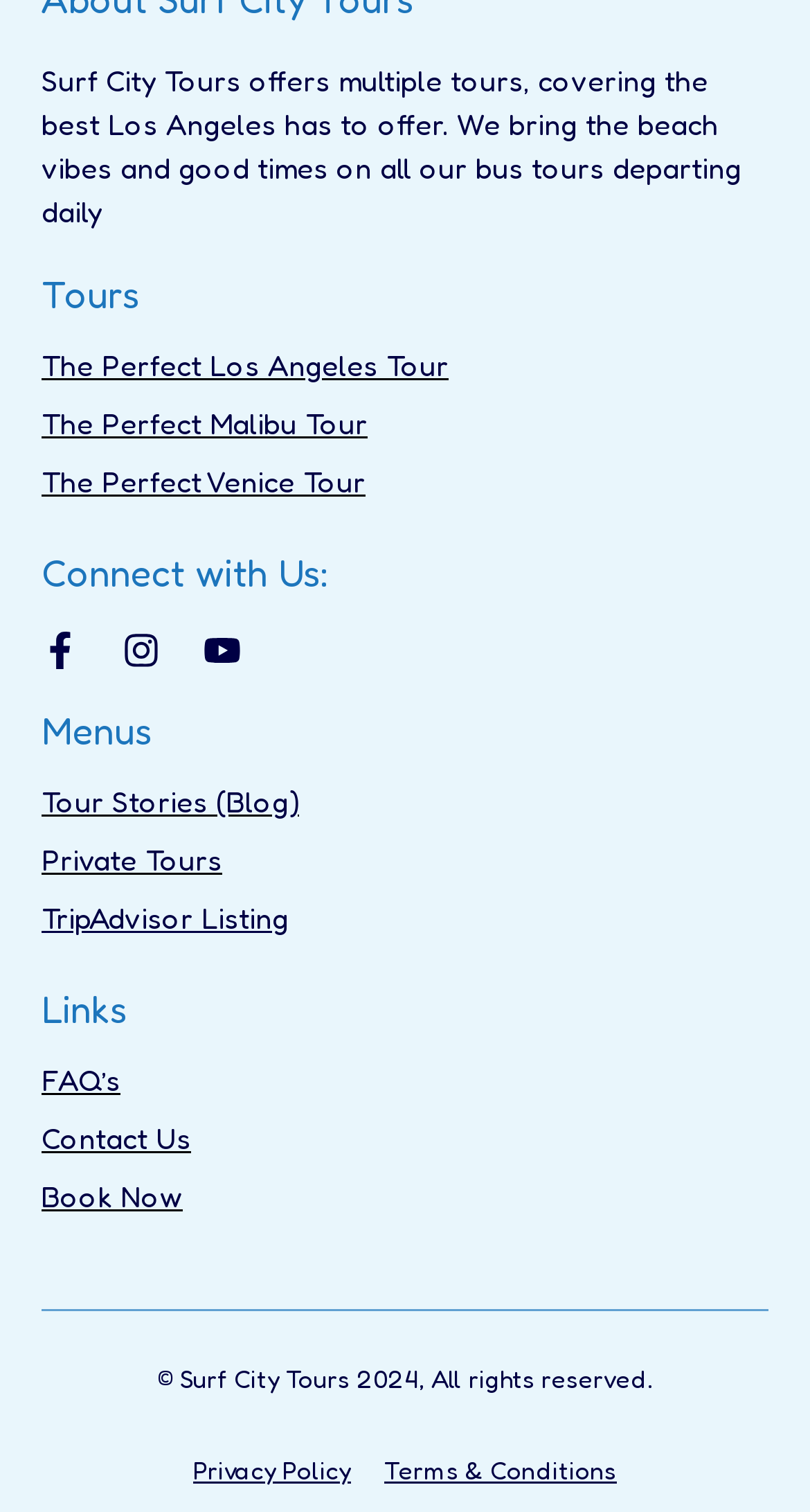Provide your answer in one word or a succinct phrase for the question: 
How can users connect with Surf City Tours?

Through Facebook, Instagram, and Youtube